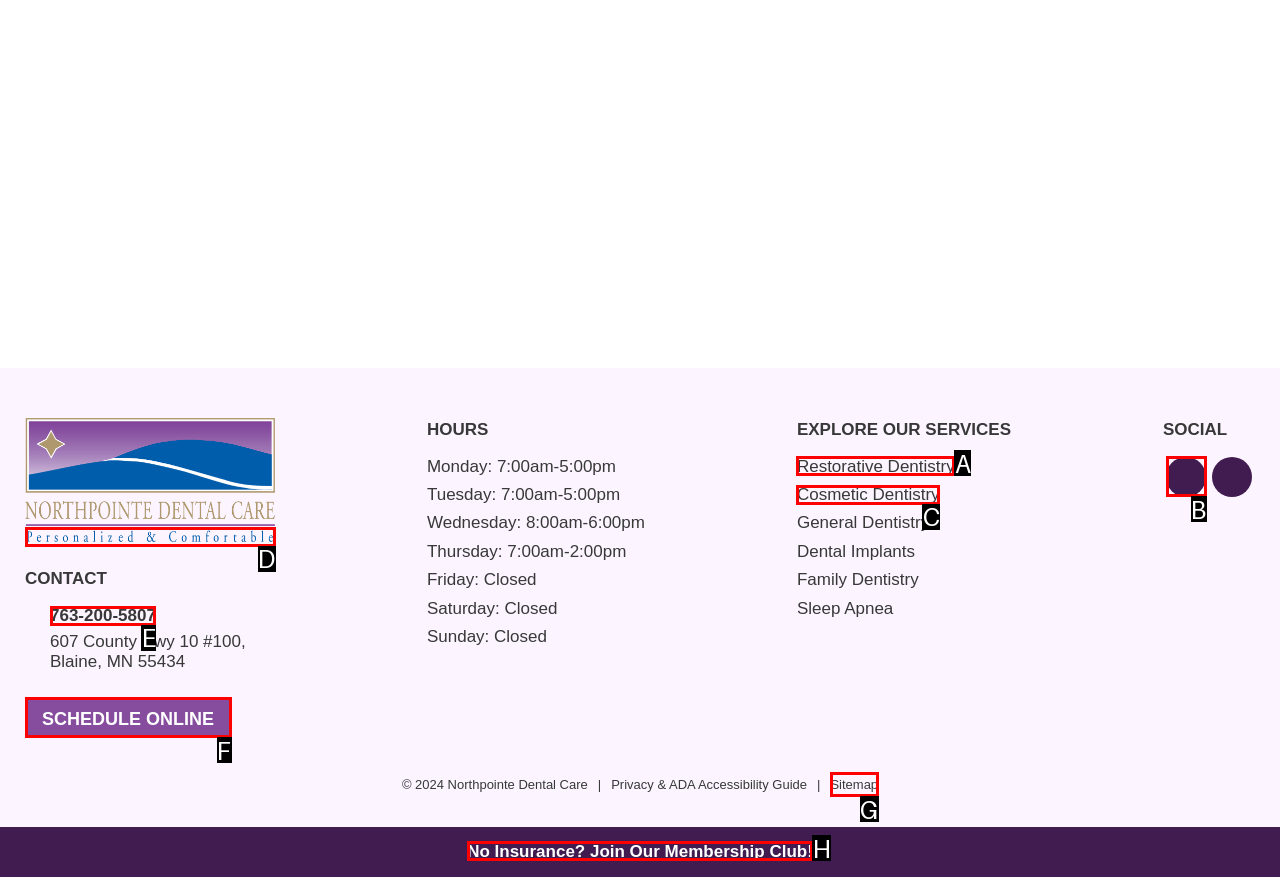Find the UI element described as: alt="Northpointe Dental Care"
Reply with the letter of the appropriate option.

D